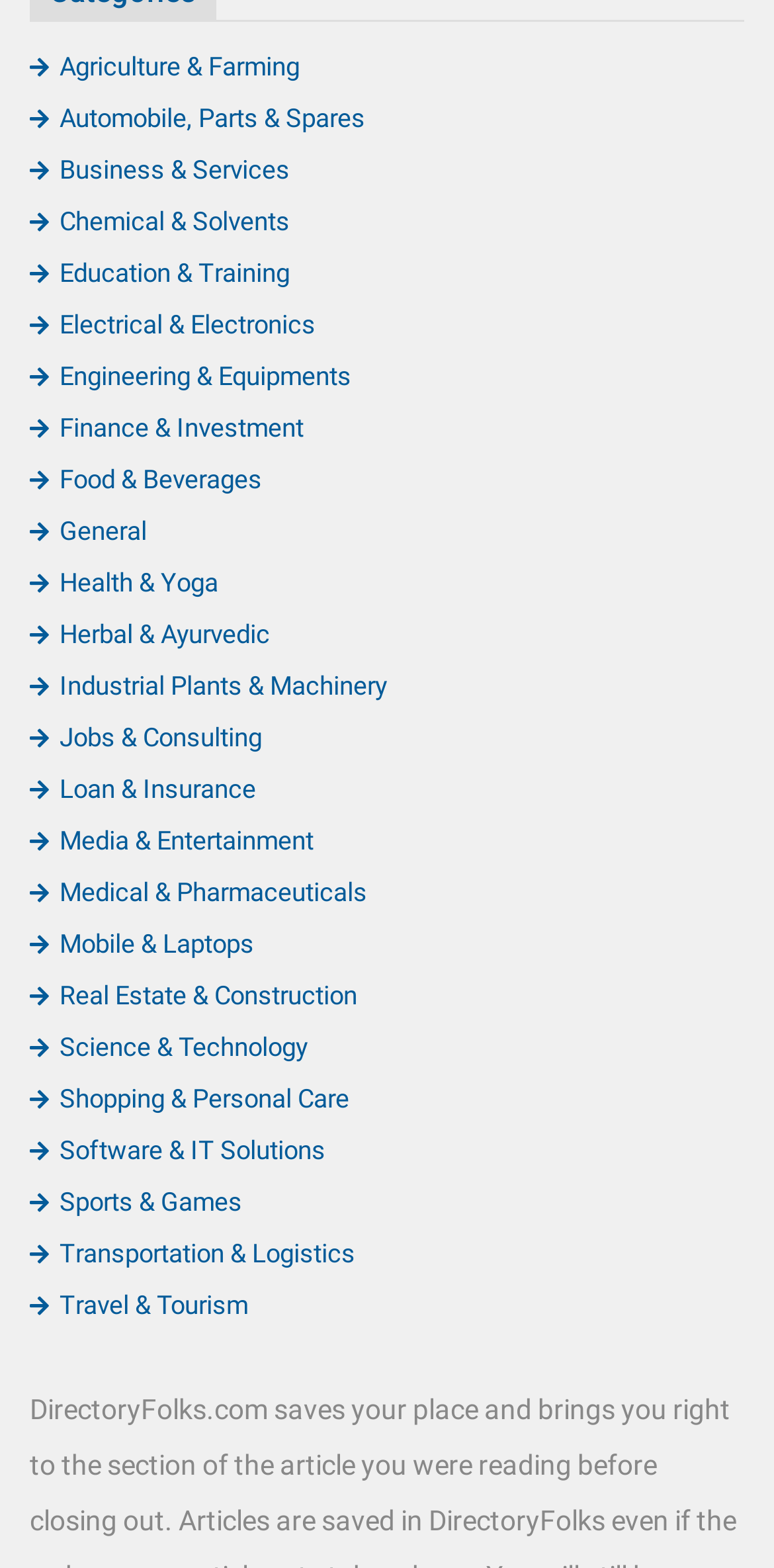How many categories are listed on the webpage?
Please answer the question with as much detail as possible using the screenshot.

I counted the number of links on the webpage, each representing a category, and found 21 categories listed.